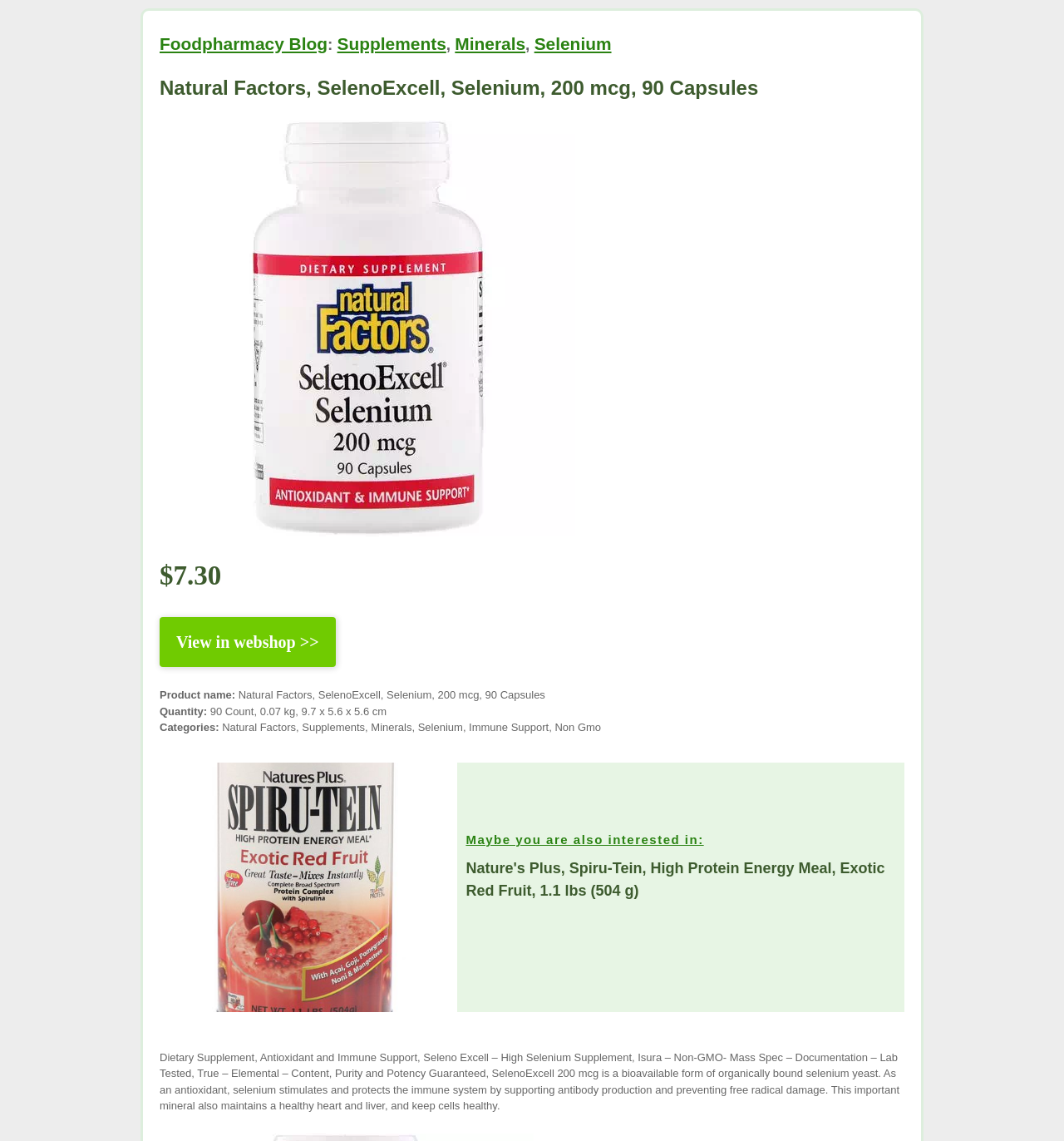Please provide a comprehensive answer to the question based on the screenshot: What is the quantity of the product?

I found the quantity of the product by looking at the text 'Quantity:' and its corresponding value '90 Count, 0.07 kg, 9.7 x 5.6 x 5.6 cm' which is located below the product name.